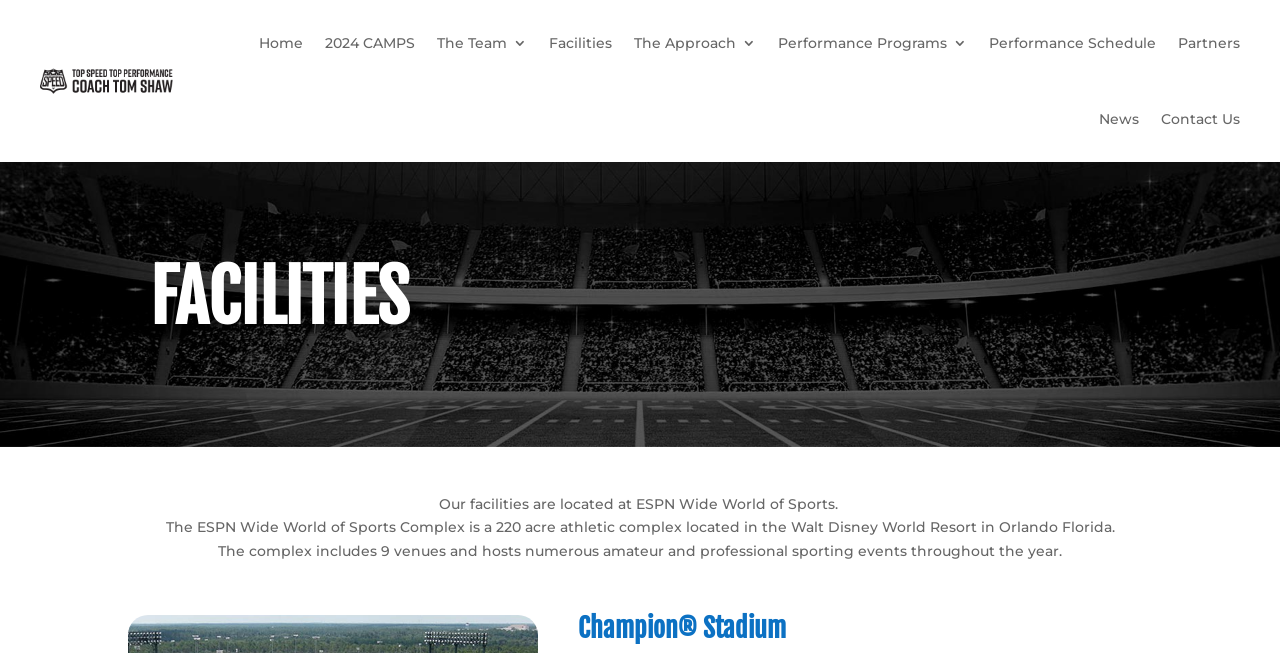Locate the bounding box coordinates of the element you need to click to accomplish the task described by this instruction: "Read about Champion Stadium".

[0.451, 0.942, 0.869, 0.997]